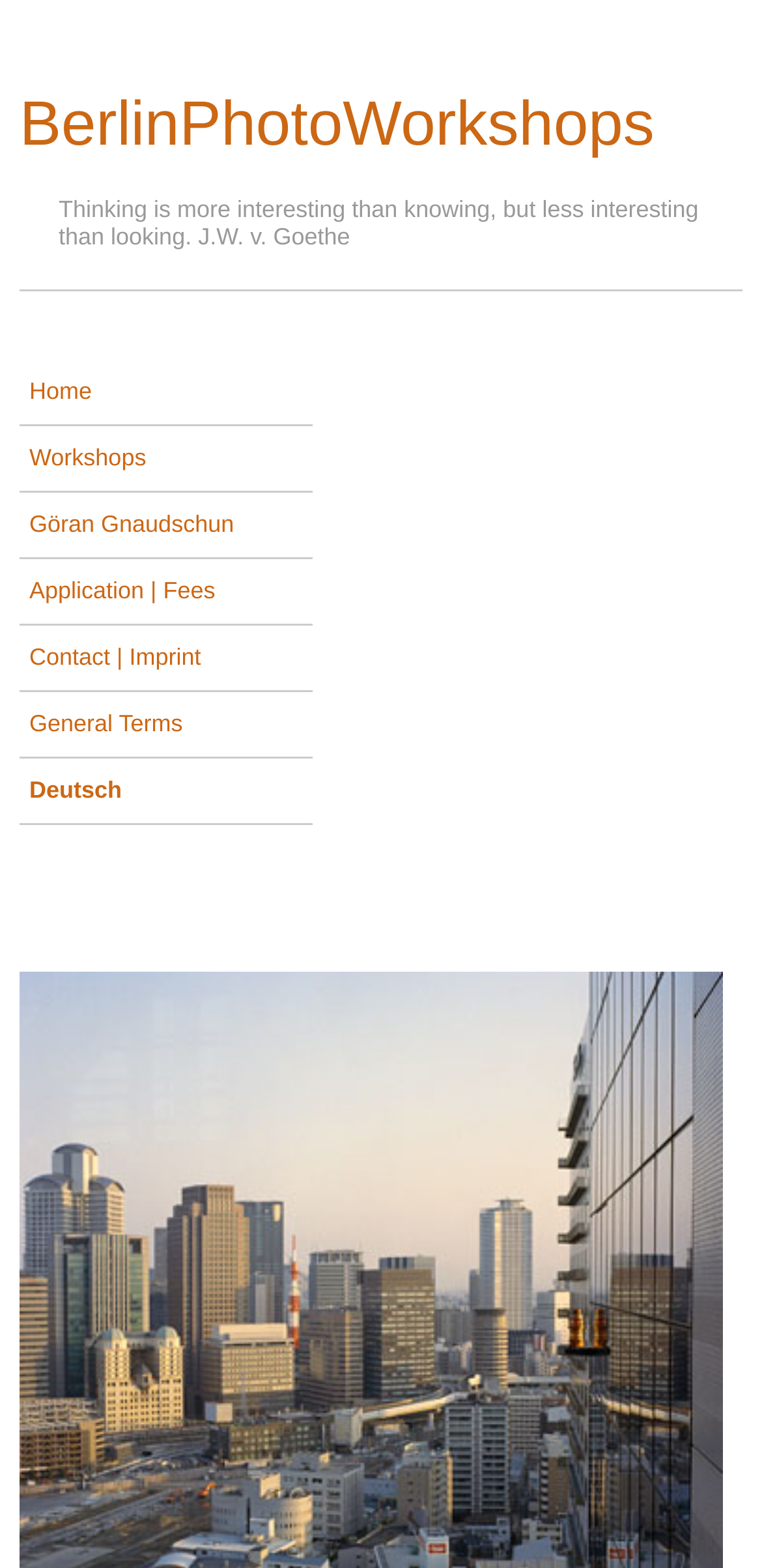Offer a detailed explanation of the webpage layout and contents.

The webpage is about BerlinPhotoWorkshops, specifically the AKG Basic Photography I course. At the top, there is a heading with the title "BerlinPhotoWorkshops" which is also a link. Below the heading, there is a quote from J.W. v. Goethe, "Thinking is more interesting than knowing, but less interesting than looking." 

On the left side, there is a vertical navigation menu consisting of 7 links: "Home", "Workshops", "Göran Gnaudschun", "Application | Fees", "Contact | Imprint", "General Terms", and "Deutsch". These links are stacked on top of each other, with "Home" at the top and "Deutsch" at the bottom.